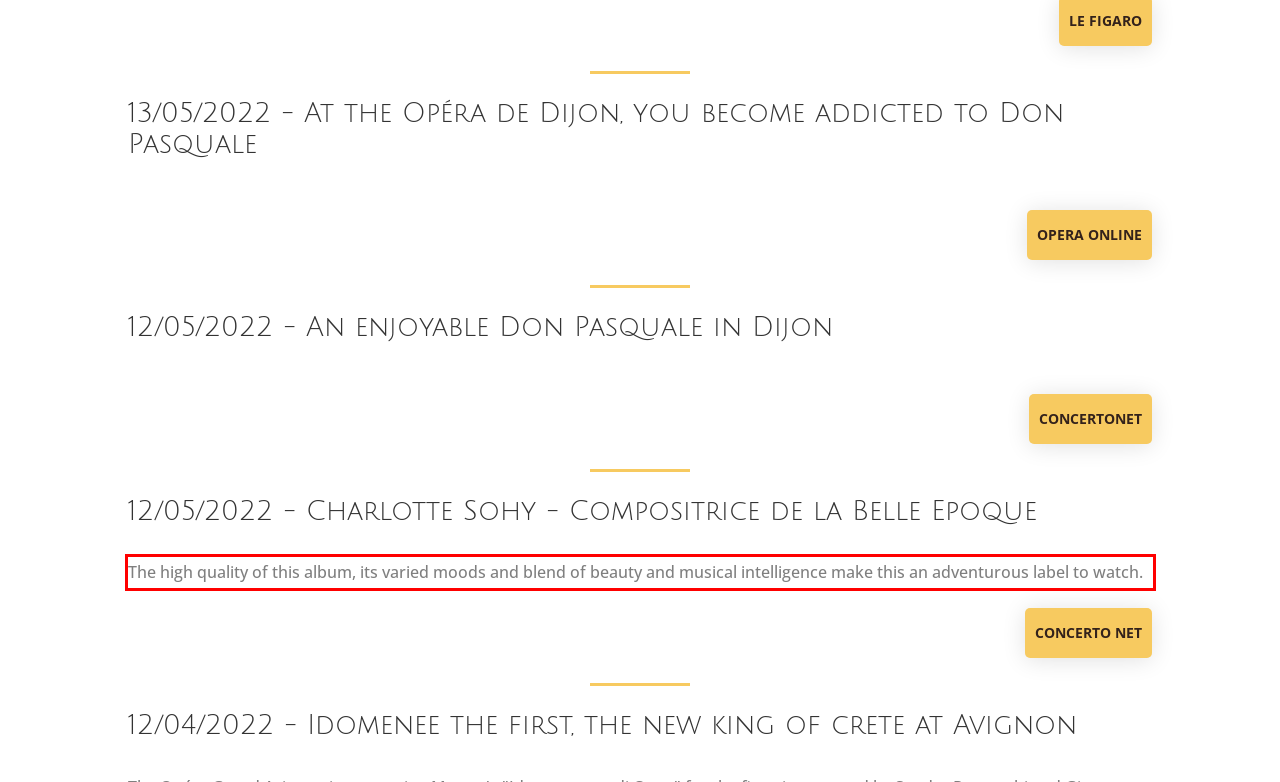Examine the screenshot of the webpage, locate the red bounding box, and perform OCR to extract the text contained within it.

The high quality of this album, its varied moods and blend of beauty and musical intelligence make this an adventurous label to watch.